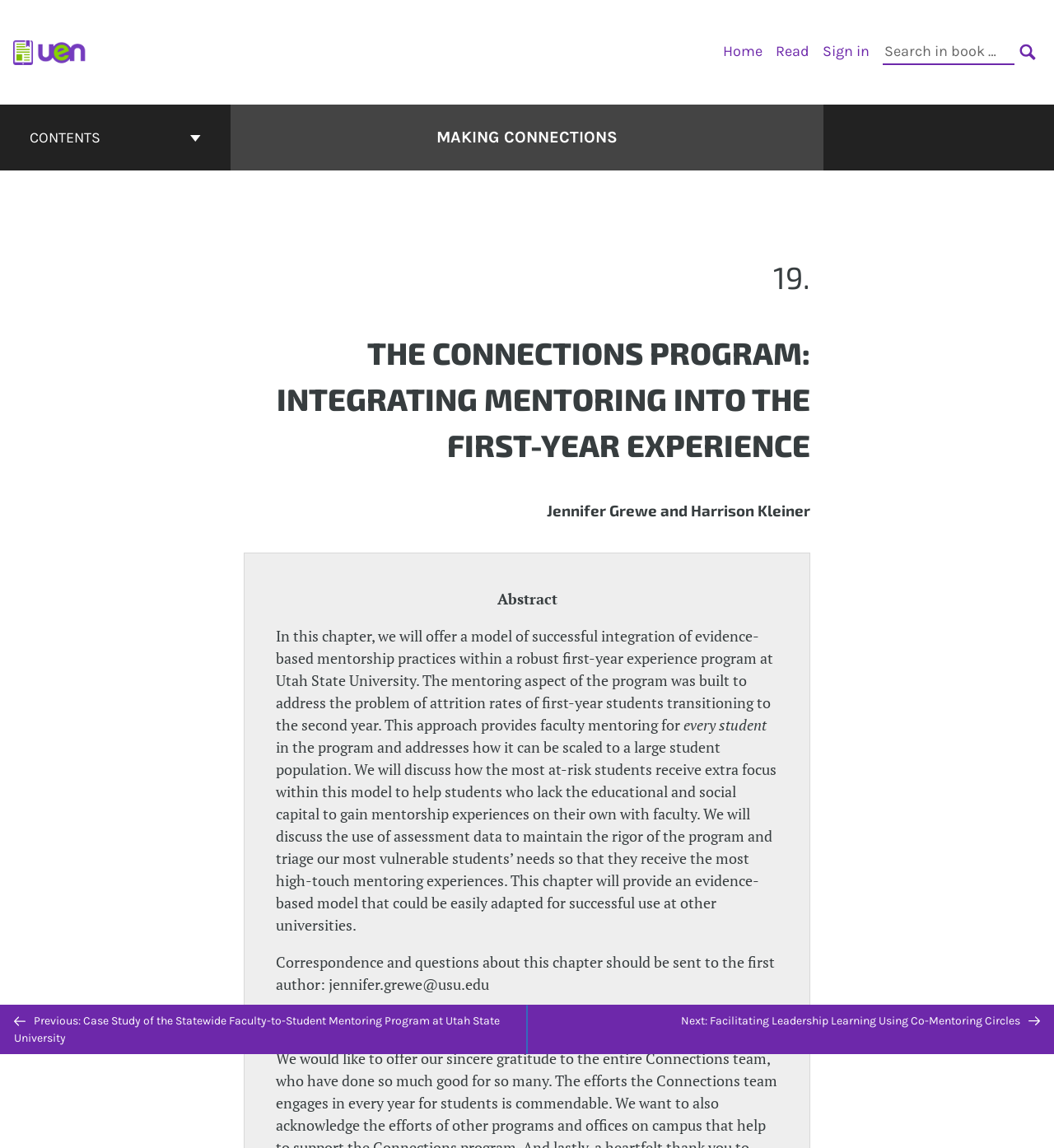Generate a comprehensive description of the webpage content.

The webpage appears to be an online book or academic chapter, specifically "The Connections Program: Integrating Mentoring Into the First-Year Experience" from "Making Connections". 

At the top left corner, there is a logo for "UEN Digital Press with Pressbooks" accompanied by a link to the press. On the top right, there is a primary navigation menu with links to "Home", "Read", and "Sign in", as well as a search bar with a "SEARCH" button. 

Below the navigation menu, there is a secondary navigation menu for book contents, with a "CONTENTS" button and a link to the cover page of "Making Connections". 

The main content of the page is divided into sections. The first section has a heading that mentions the chapter title, followed by the authors' names. The next section has an abstract that describes the chapter's content, which focuses on integrating mentorship practices into a first-year experience program at Utah State University. 

The abstract is followed by several paragraphs of text that discuss the program's approach, its scalability, and the use of assessment data to support students. There is also a section for correspondence and questions, as well as acknowledgements. 

At the bottom of the page, there is a navigation menu for previous and next chapters, with links to "Case Study of the Statewide Faculty-to-Student Mentoring Program at Utah State University" and "Facilitating Leadership Learning Using Co-Mentoring Circles", respectively. There is also a "BACK TO TOP" button.